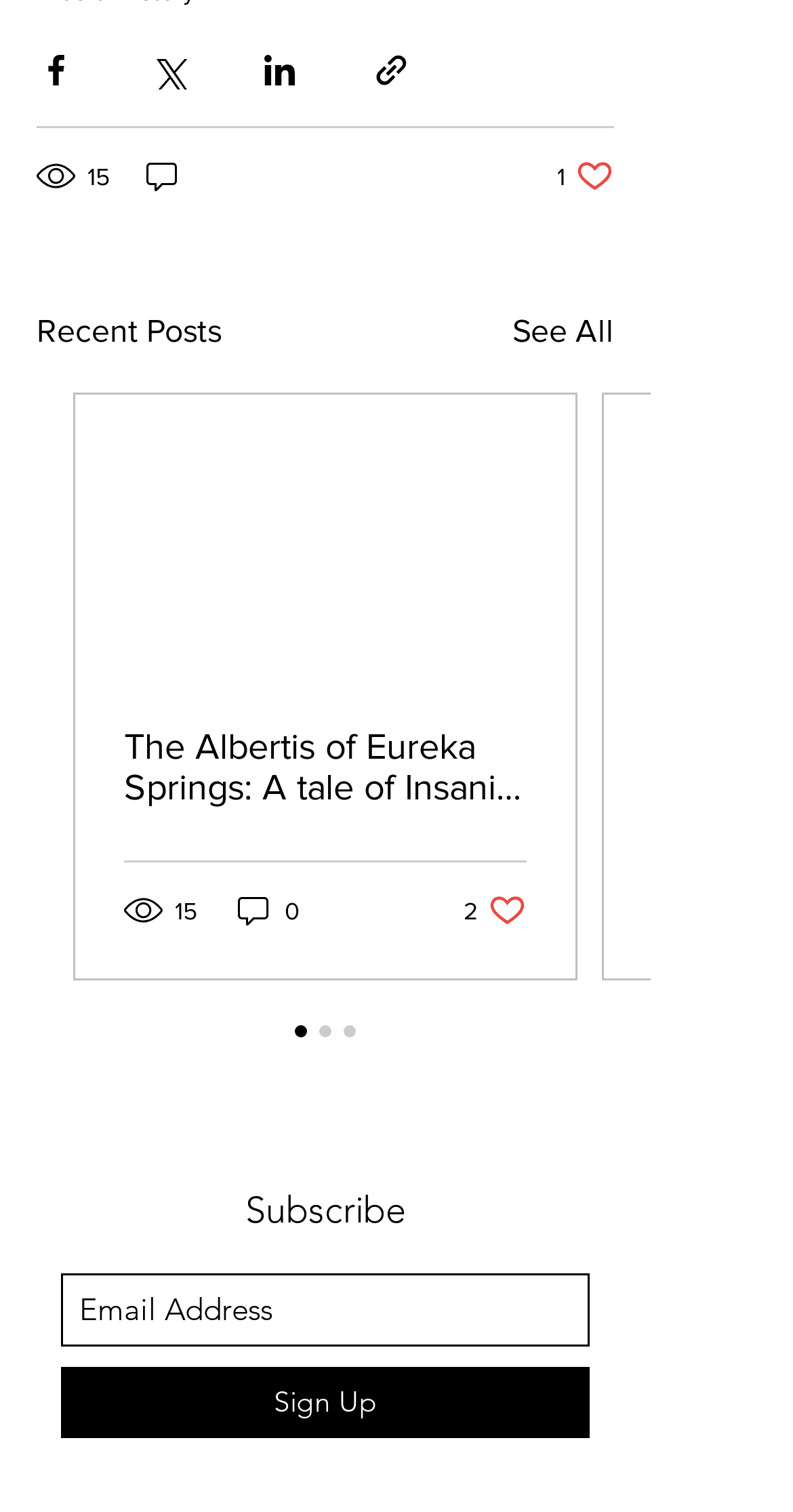Please identify the bounding box coordinates of the area that needs to be clicked to fulfill the following instruction: "Like the post."

[0.703, 0.104, 0.774, 0.13]